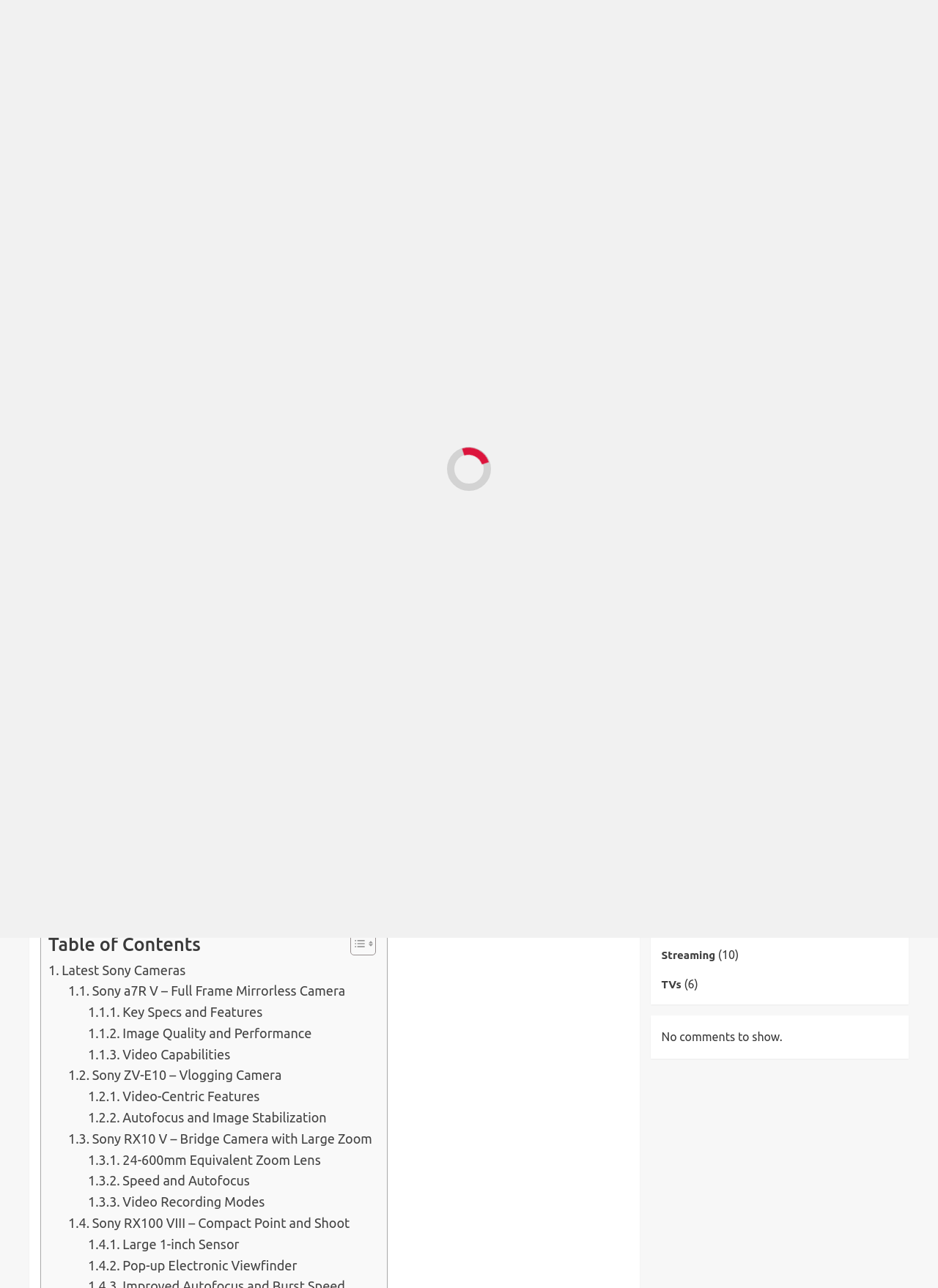Answer the question using only one word or a concise phrase: What is the estimated reading time of the article?

7 minutes